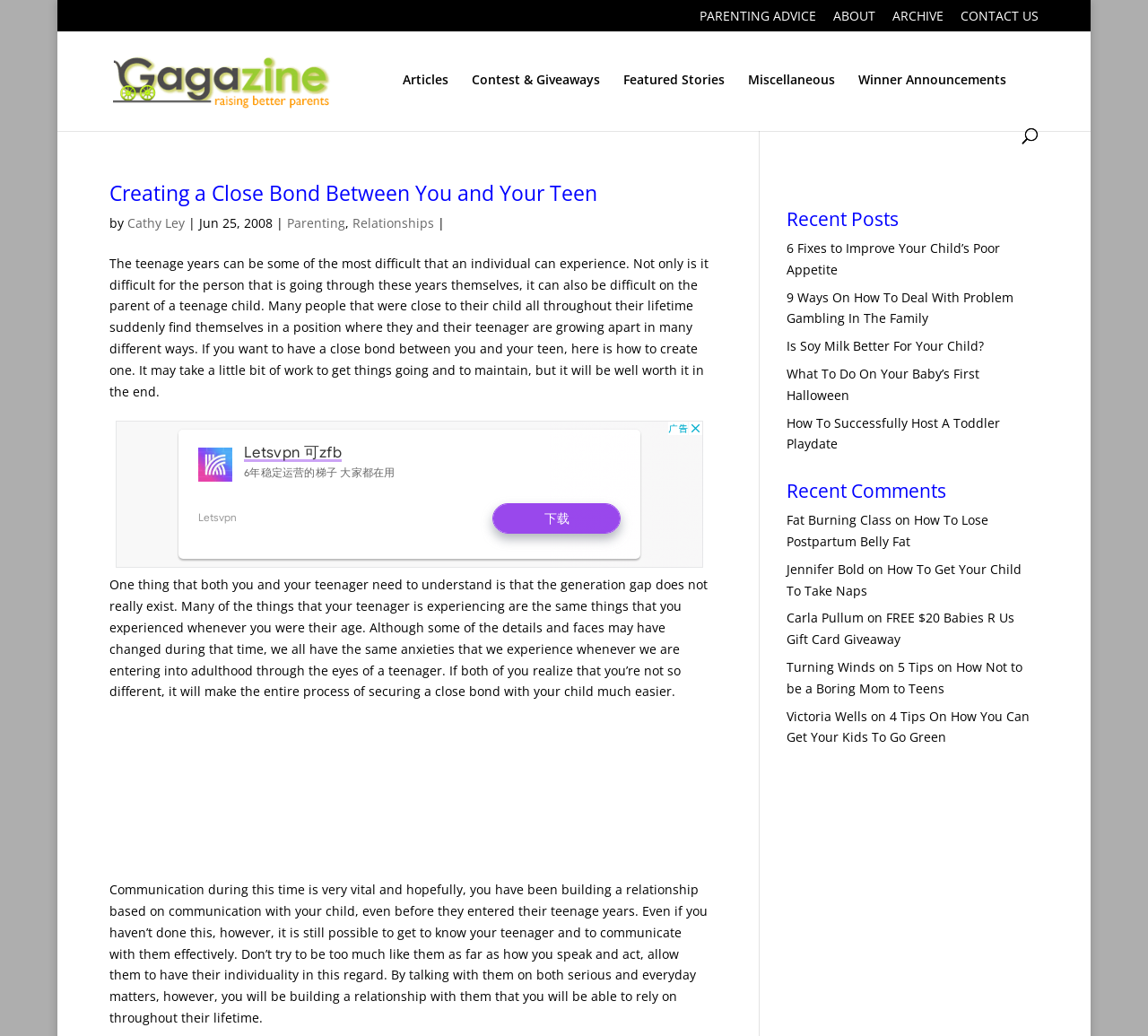Given the description Featured Stories, predict the bounding box coordinates of the UI element. Ensure the coordinates are in the format (top-left x, top-left y, bottom-right x, bottom-right y) and all values are between 0 and 1.

[0.543, 0.071, 0.631, 0.124]